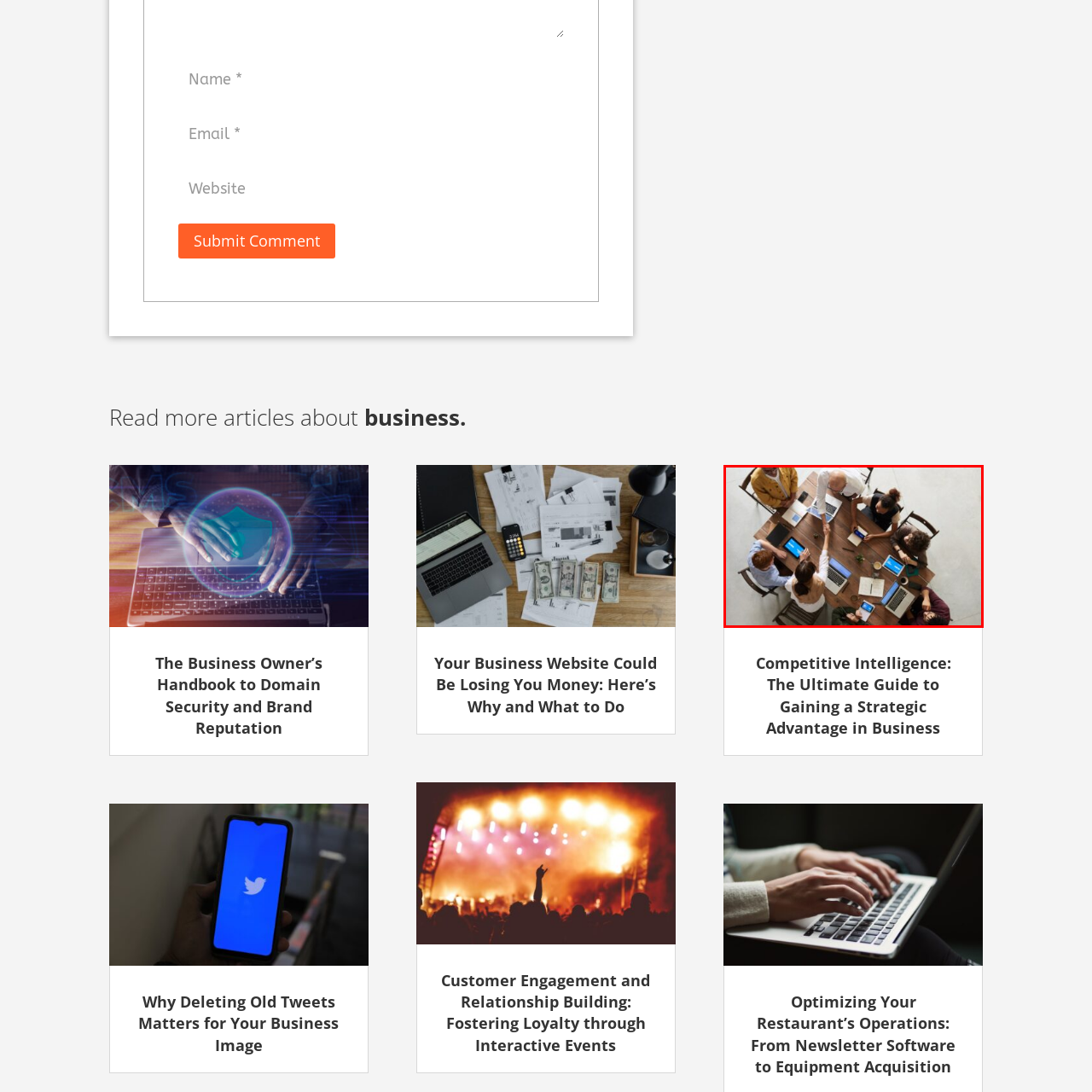Check the area bordered by the red box and provide a single word or phrase as the answer to the question: What is the atmosphere of the work environment?

Dynamic